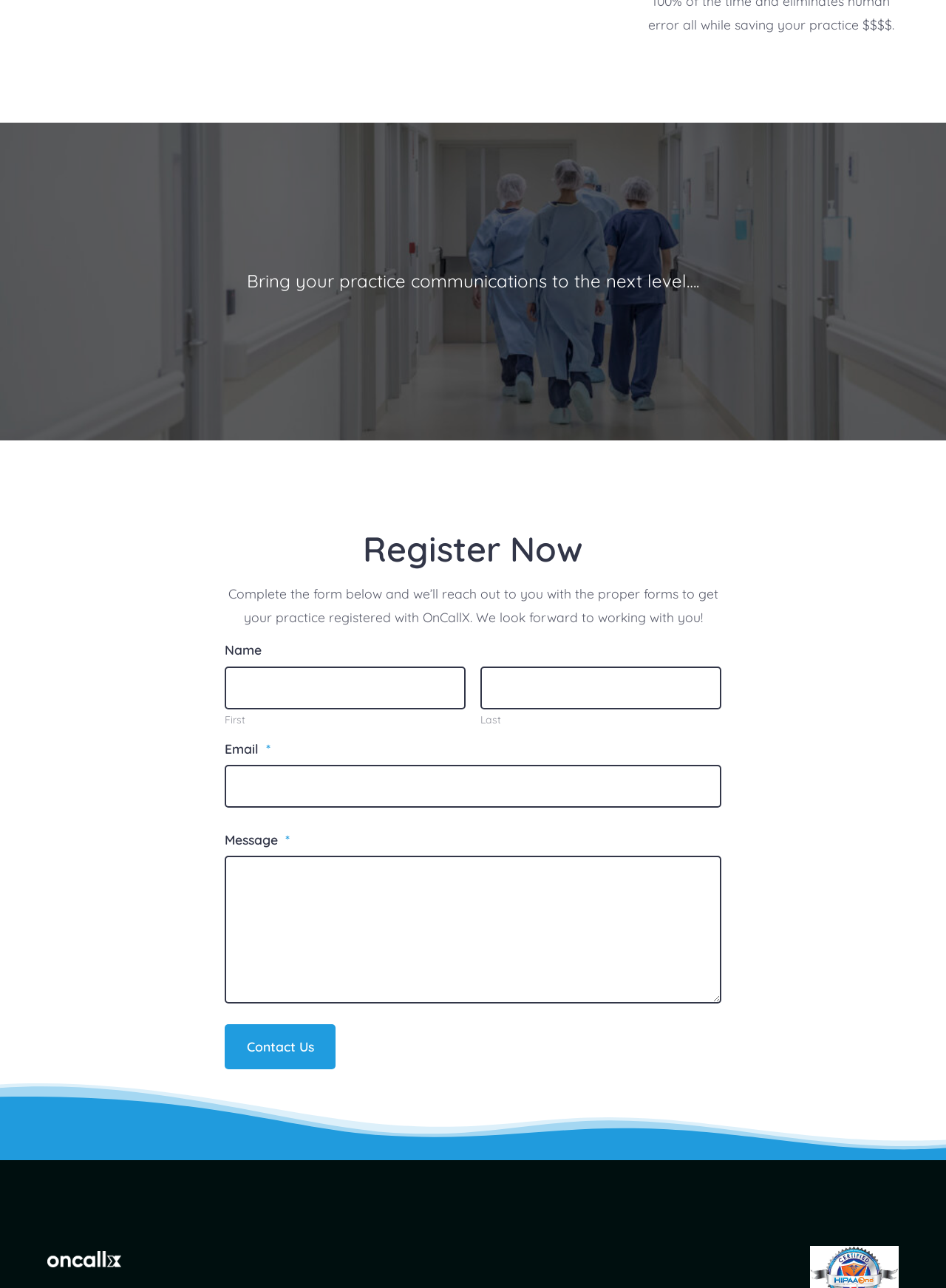Give a one-word or short phrase answer to the question: 
What is the purpose of the form on this webpage?

To register with OnCallX